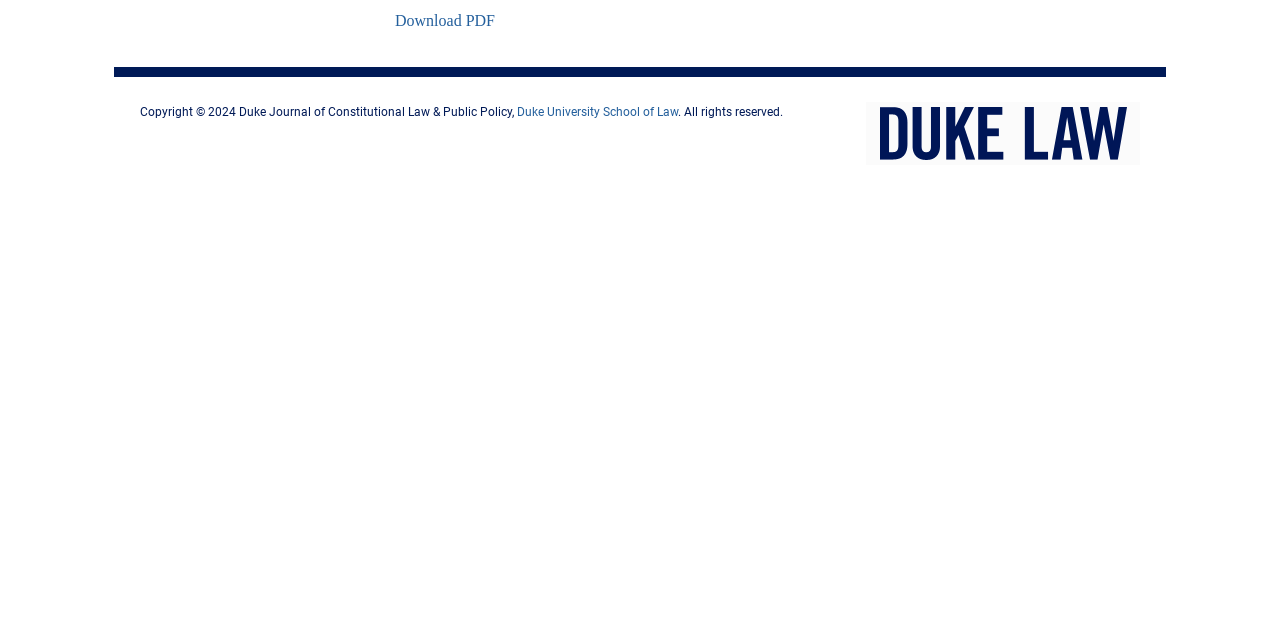From the element description Download PDF, predict the bounding box coordinates of the UI element. The coordinates must be specified in the format (top-left x, top-left y, bottom-right x, bottom-right y) and should be within the 0 to 1 range.

[0.309, 0.019, 0.387, 0.045]